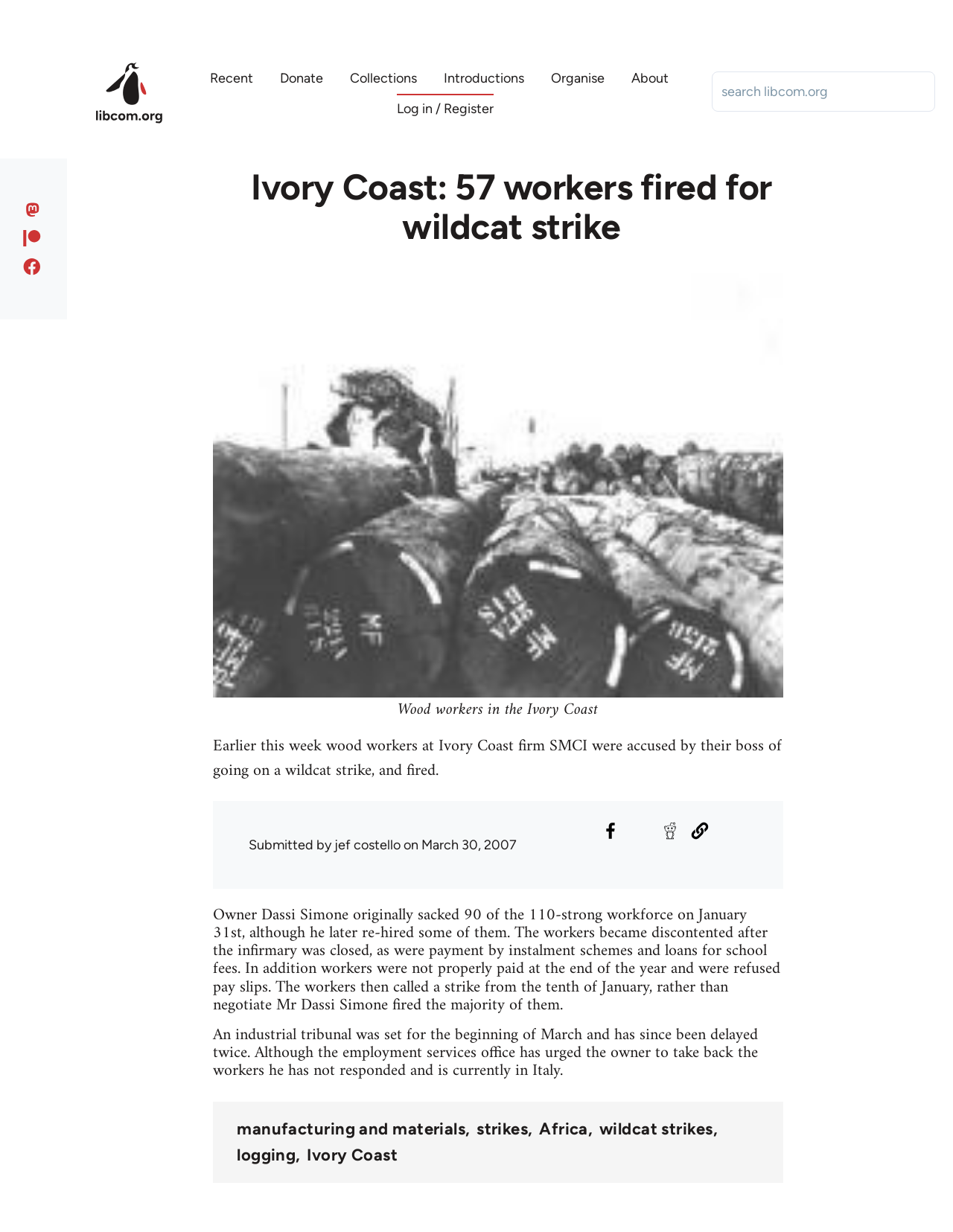Locate the UI element described by Collections and provide its bounding box coordinates. Use the format (top-left x, top-left y, bottom-right x, bottom-right y) with all values as floating point numbers between 0 and 1.

[0.367, 0.035, 0.438, 0.074]